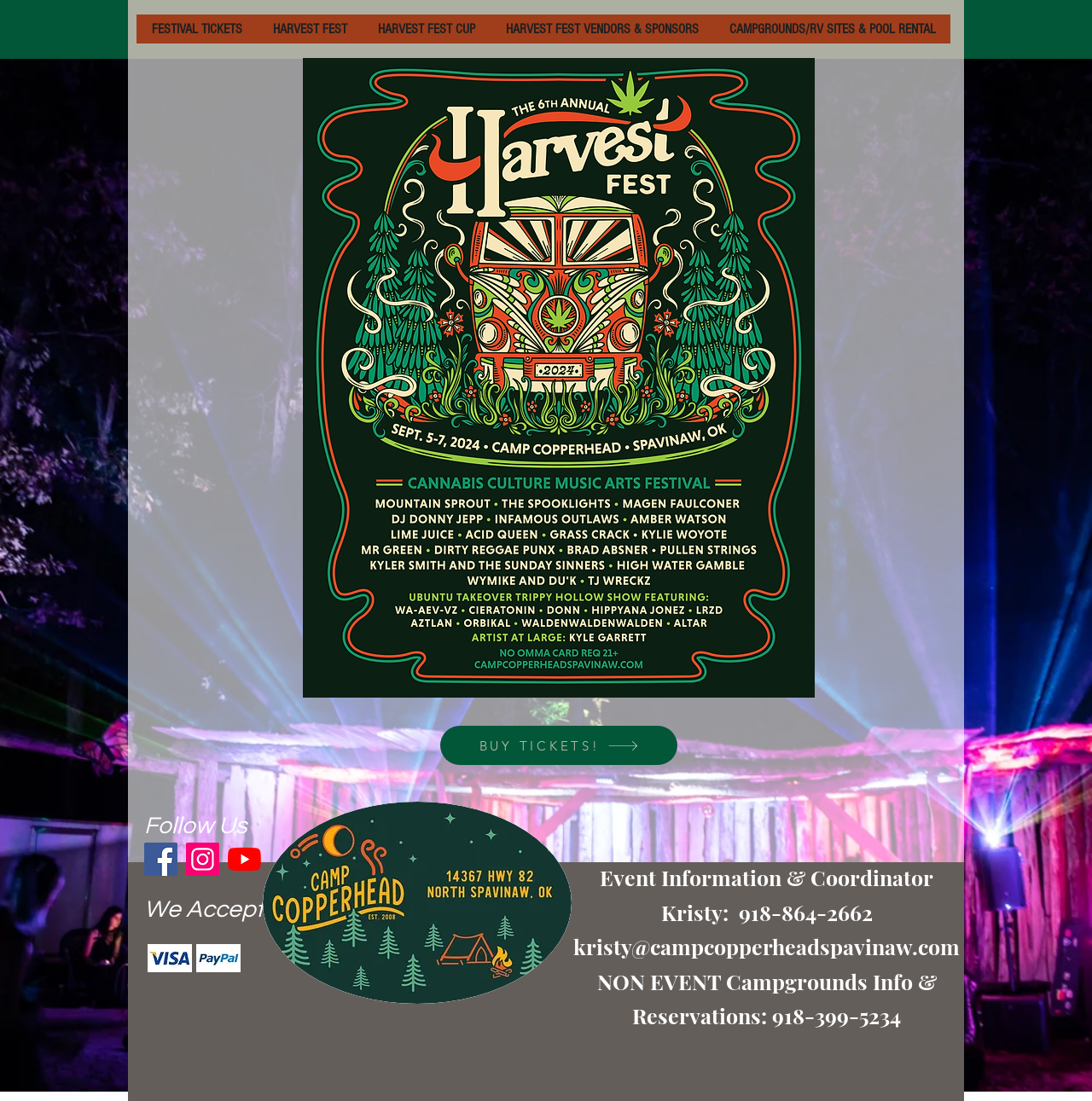Please find the bounding box coordinates for the clickable element needed to perform this instruction: "Buy tickets".

[0.403, 0.659, 0.62, 0.695]